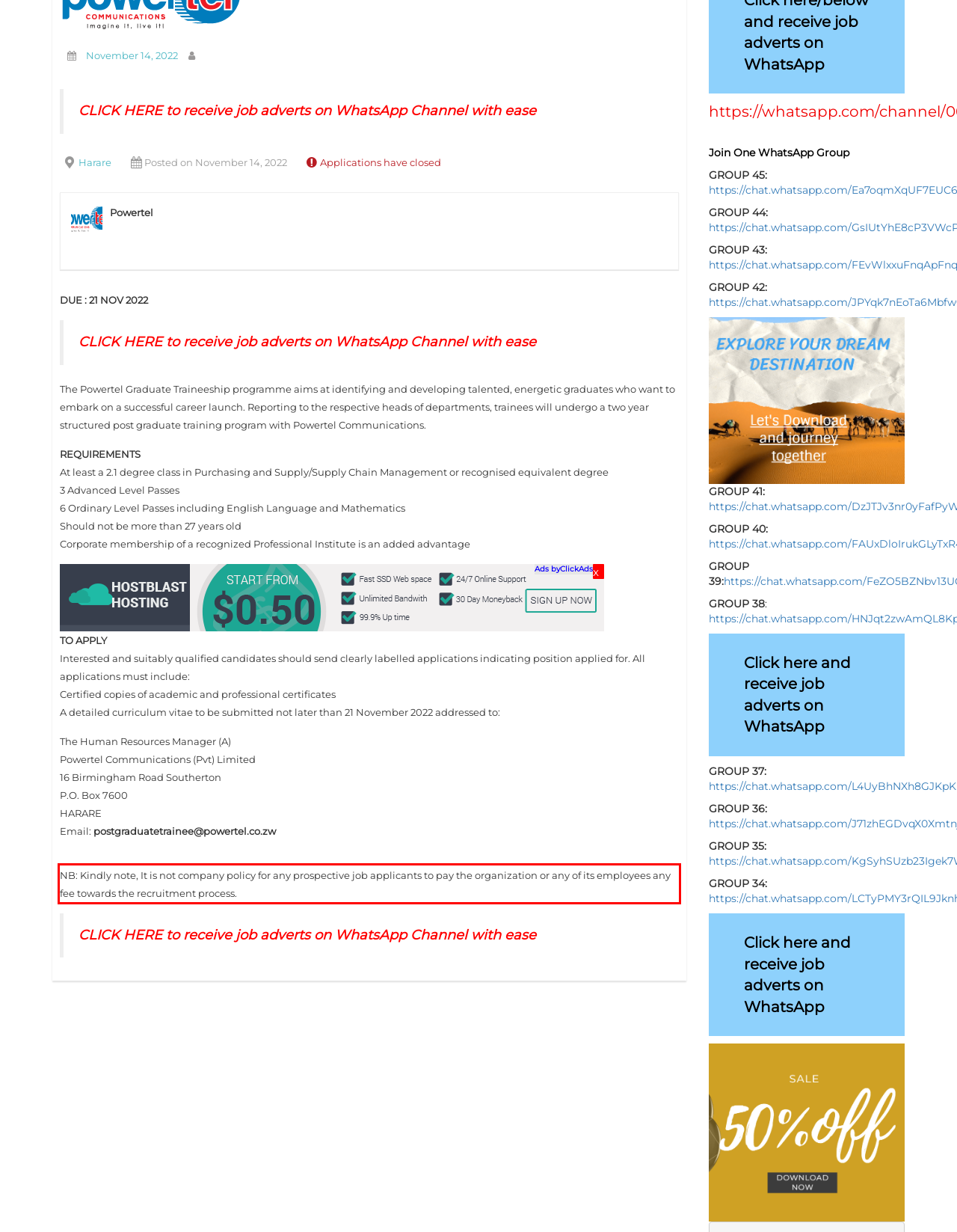Please examine the screenshot of the webpage and read the text present within the red rectangle bounding box.

NB: Kindly note, It is not company policy for any prospective job applicants to pay the organization or any of its employees any fee towards the recruitment process.